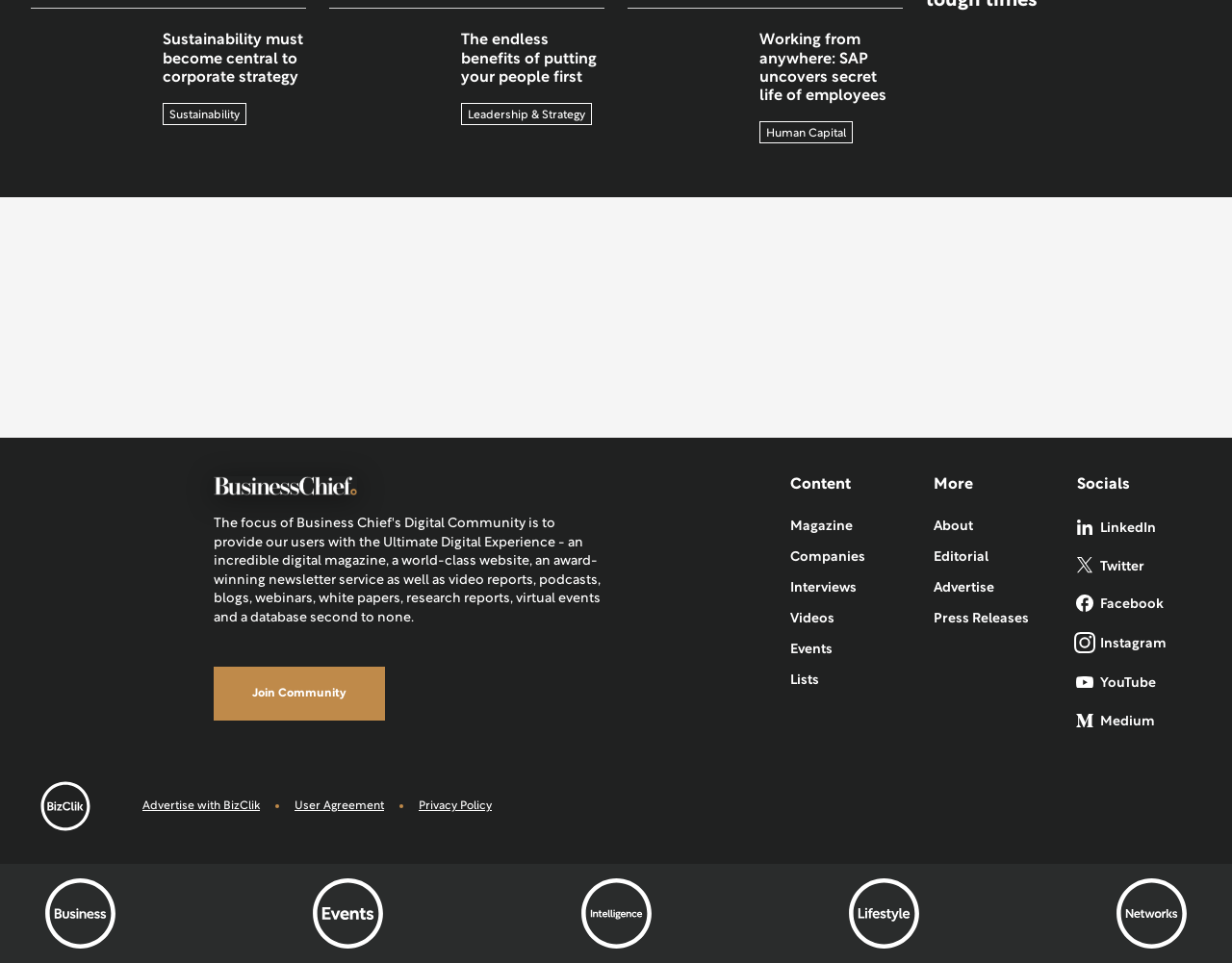Determine the bounding box coordinates of the clickable element to achieve the following action: 'Visit the 'Magazine' section'. Provide the coordinates as four float values between 0 and 1, formatted as [left, top, right, bottom].

[0.641, 0.529, 0.692, 0.563]